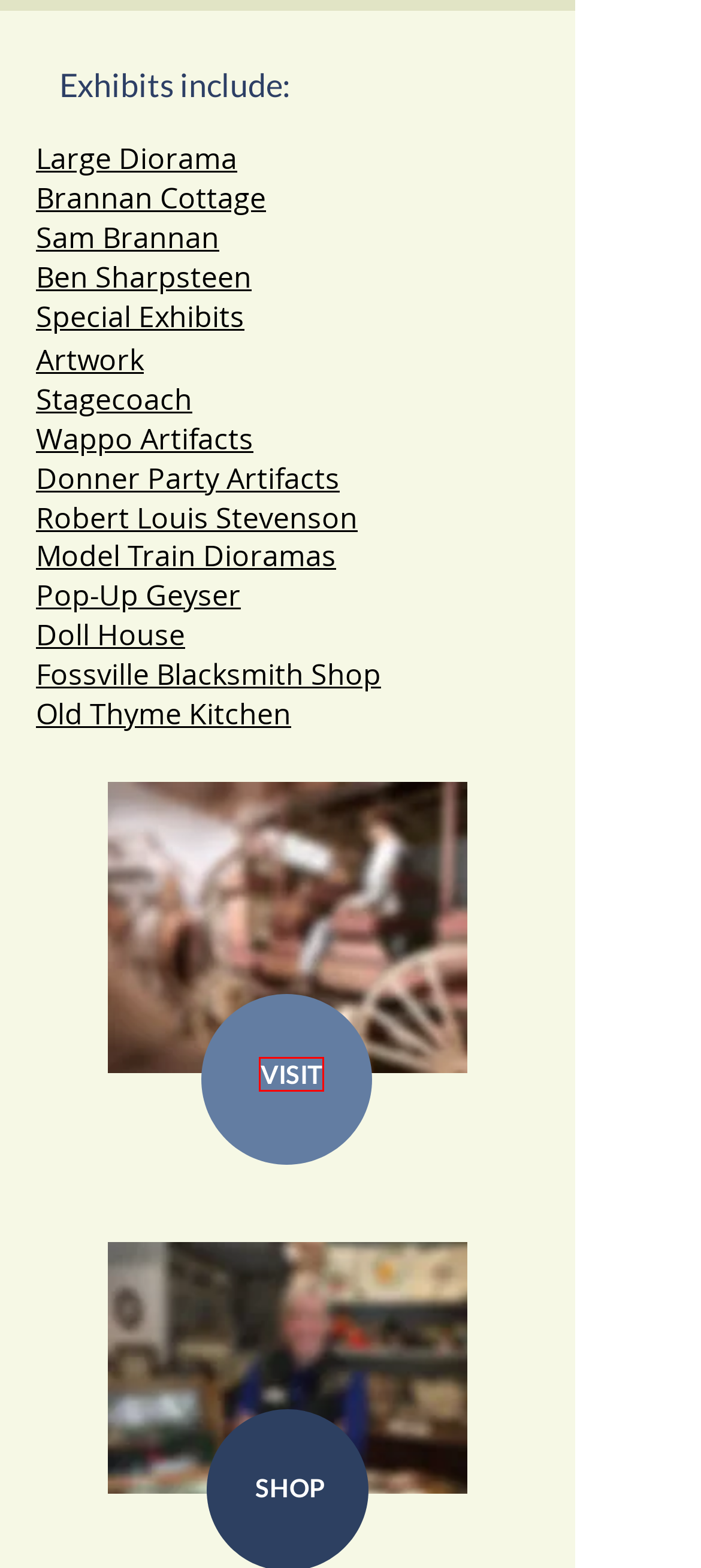Examine the screenshot of a webpage with a red rectangle bounding box. Select the most accurate webpage description that matches the new webpage after clicking the element within the bounding box. Here are the candidates:
A. EXPERIENCE | Sharpsteen Museum
B. Planned Giving | Sharpsteen Museum
C. SHOP | Sharpsteen Museum
D. JOIN & SUPPORT | Sharpsteen Museum
E. Artwork | Sharpsteen Museum
F. Volunteer | Sharpsteen Museum
G. Visit Us | Sharpsteen Museum
H. Special Exhibits | Sharpsteen Museum

G